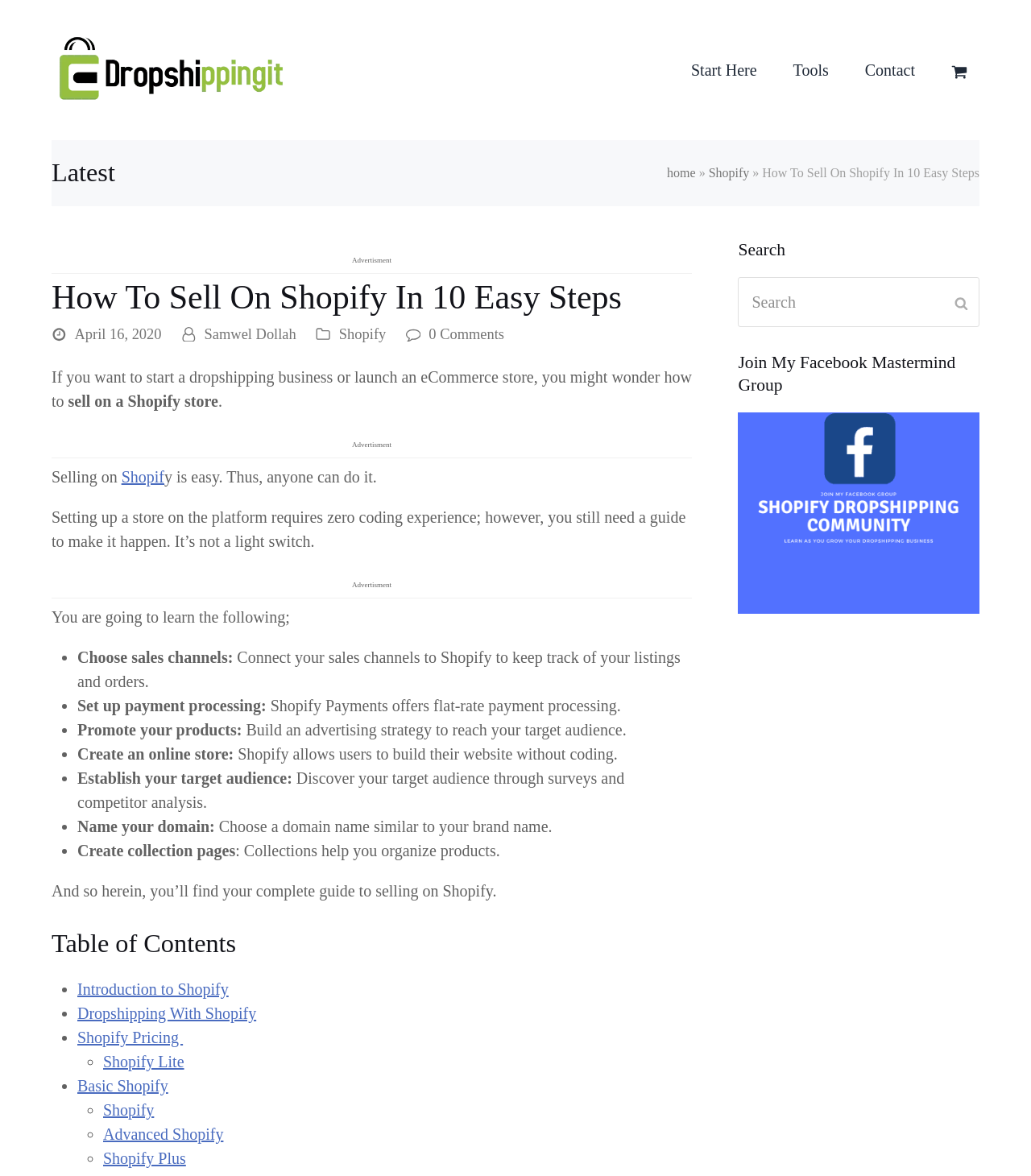Pinpoint the bounding box coordinates of the clickable area needed to execute the instruction: "Click on the 'Dropshippingit' link". The coordinates should be specified as four float numbers between 0 and 1, i.e., [left, top, right, bottom].

[0.05, 0.05, 0.284, 0.065]